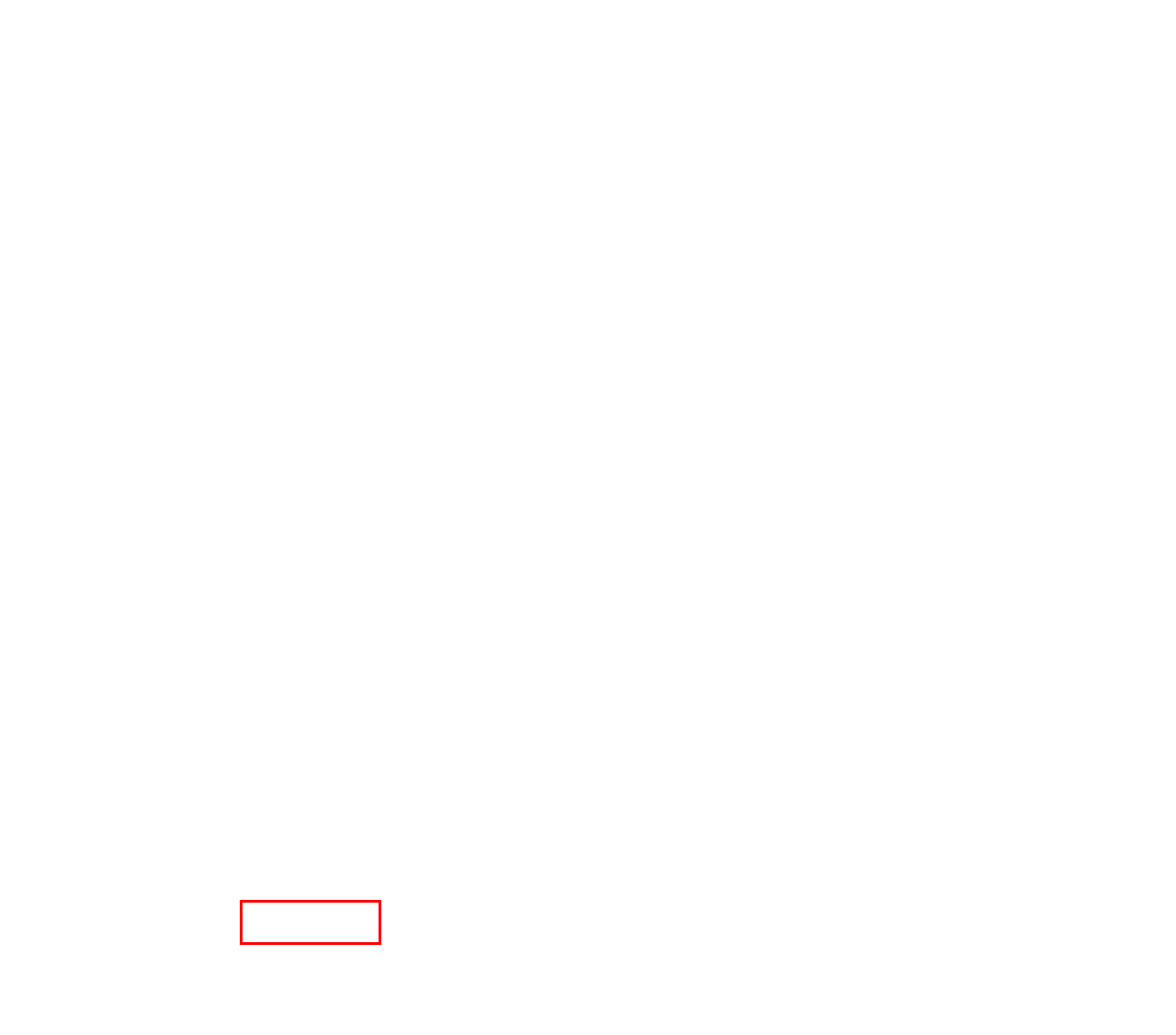Please examine the screenshot provided, which contains a red bounding box around a UI element. Select the webpage description that most accurately describes the new page displayed after clicking the highlighted element. Here are the candidates:
A. Brittney & Caleb – Moodyography
B. Erryn & Hagen – Moodyography
C. Engagement Galleries – Moodyography
D. Packages – Moodyography
E. Contact – Moodyography
F. Austin Wedding Videographer | Cloud Craft Studios
G. Wedding & Corporate Events DJ in Austin, TX | Premier Entertainment
H. Mimi & Scott – Moodyography

G